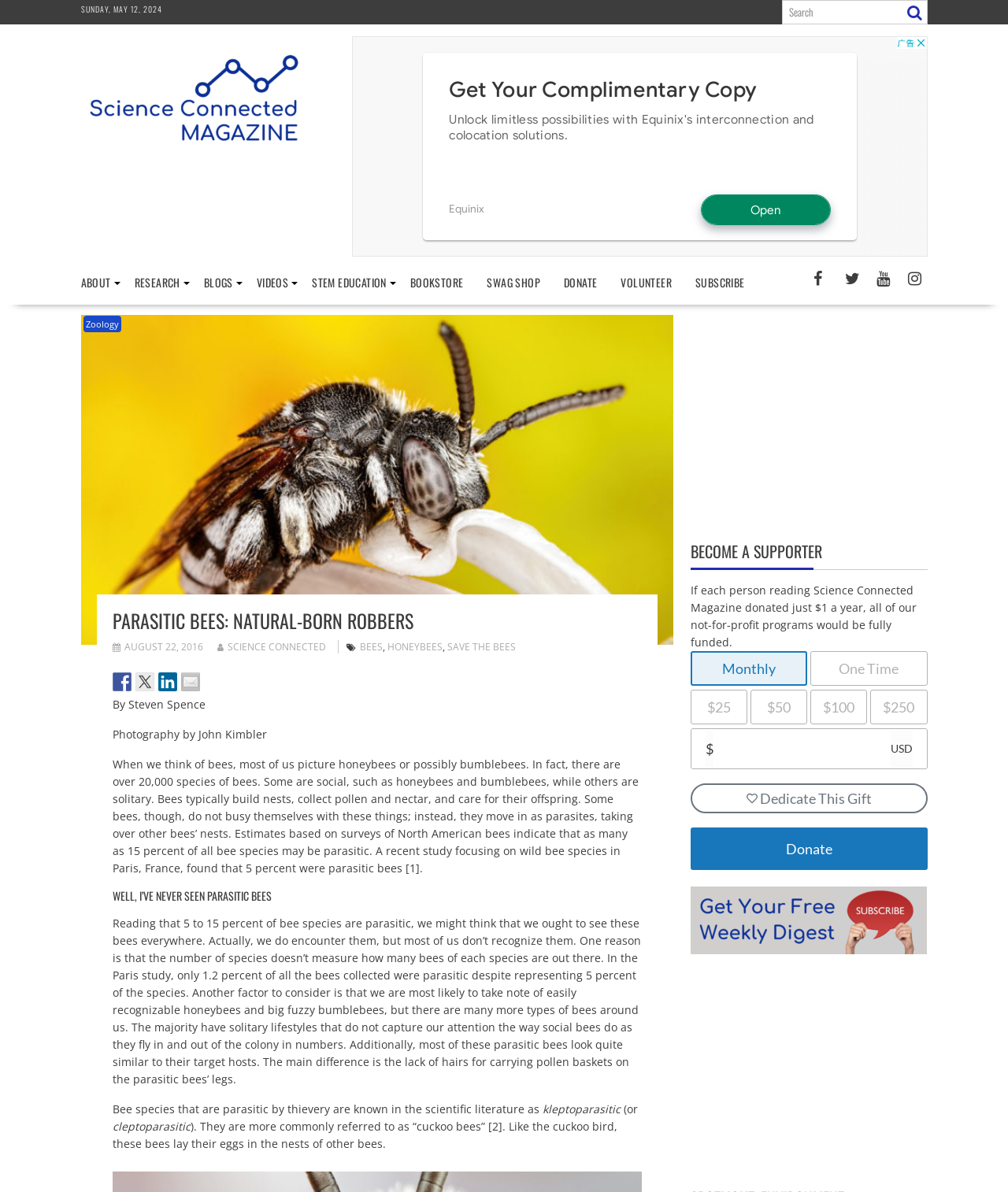What is the date of the article?
Using the details shown in the screenshot, provide a comprehensive answer to the question.

I found the date of the article by looking at the heading section, where it says 'PARASITIC BEES: NATURAL-BORN ROBBERS' and then finding the link with the date 'AUGUST 22, 2016' next to it.